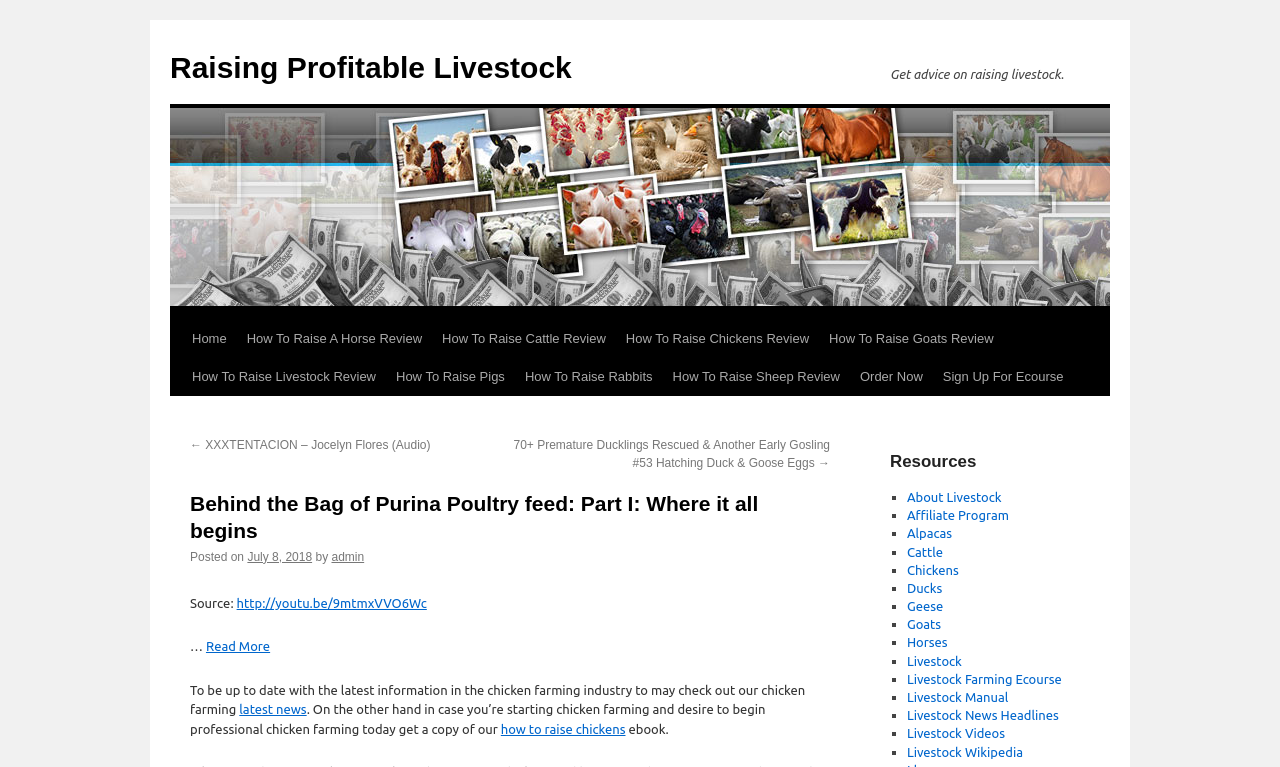Kindly determine the bounding box coordinates for the area that needs to be clicked to execute this instruction: "Learn about 'Alpacas'".

[0.709, 0.686, 0.744, 0.704]